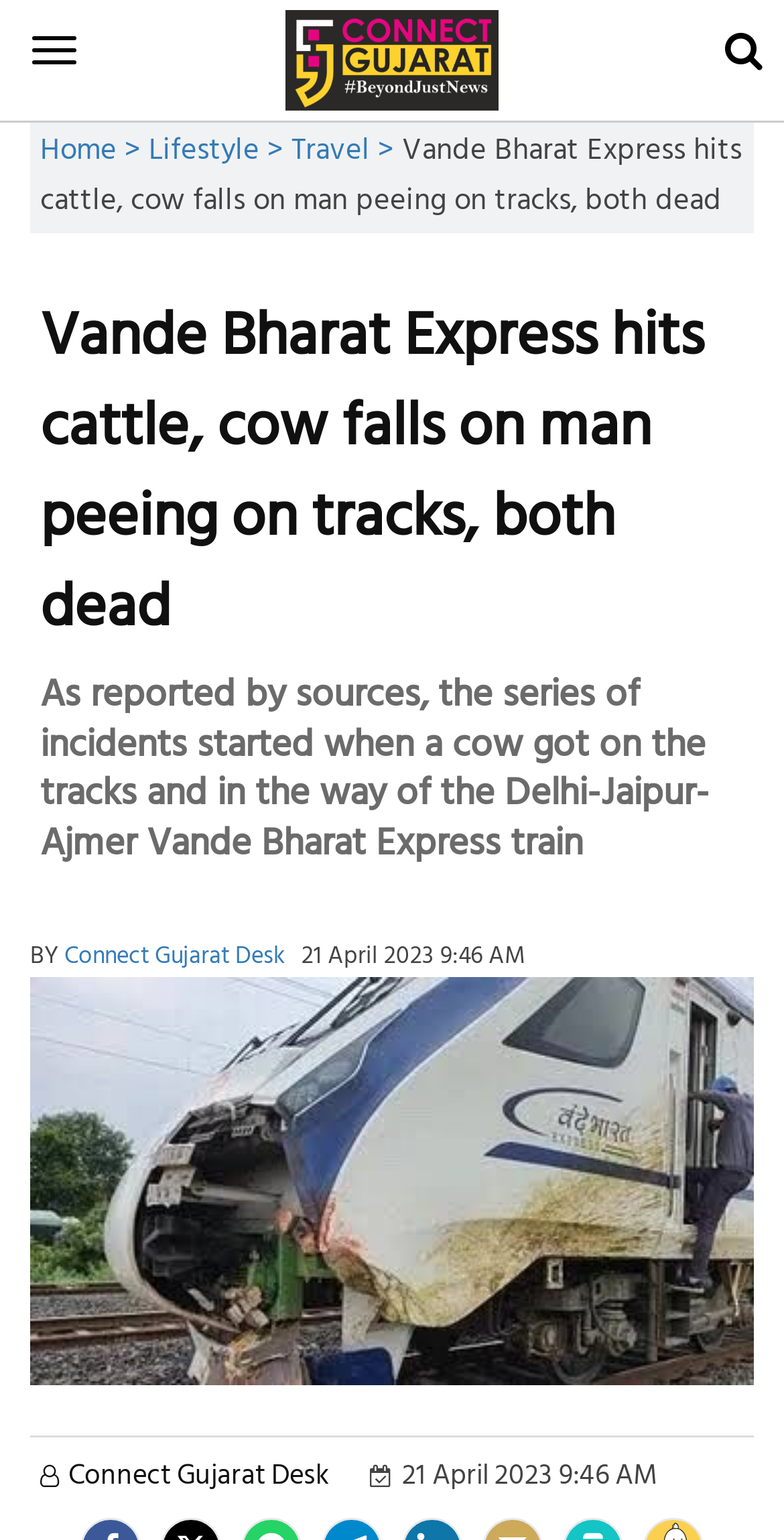Answer the following query with a single word or phrase:
When was the article published?

21 April 2023 9:46 AM